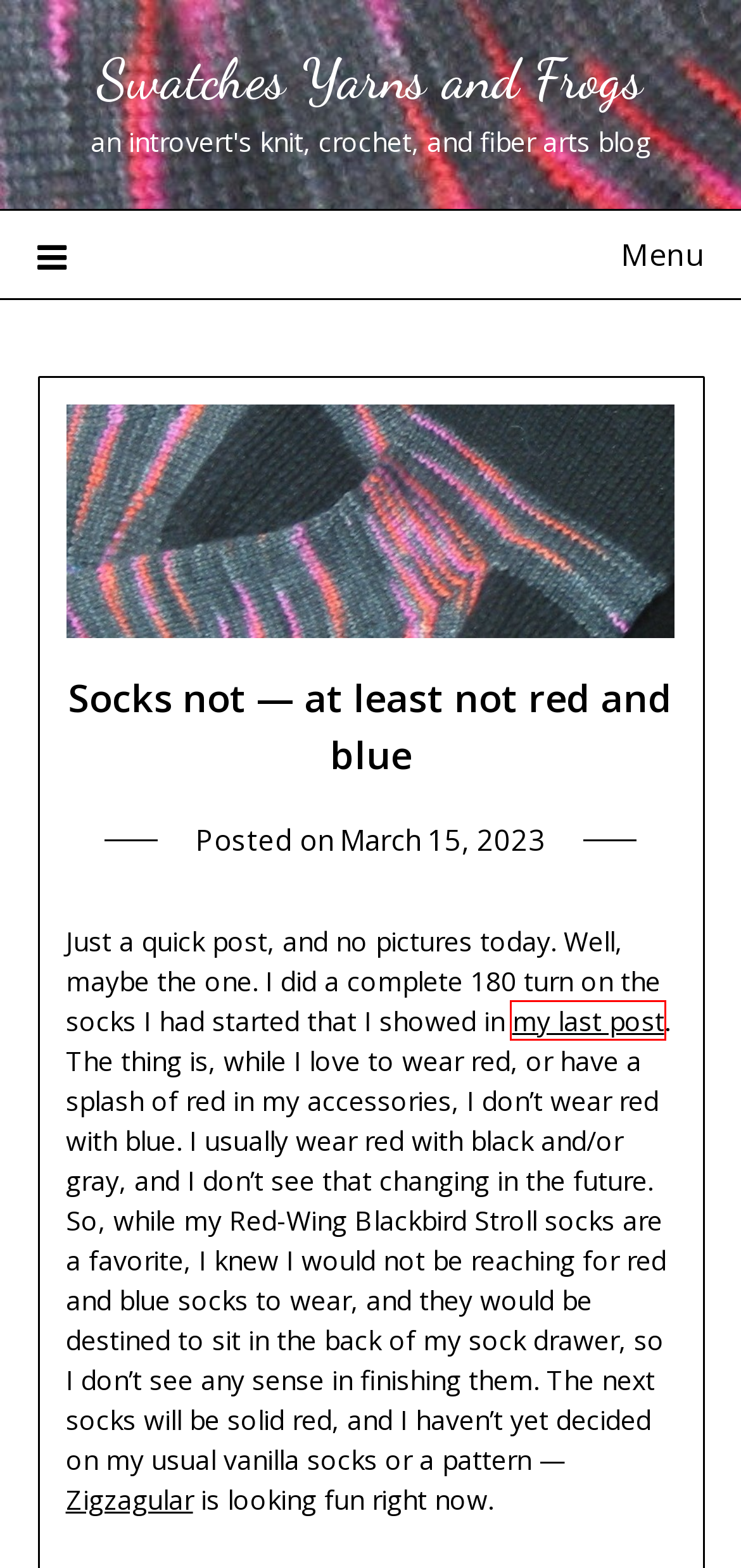Observe the screenshot of a webpage with a red bounding box highlighting an element. Choose the webpage description that accurately reflects the new page after the element within the bounding box is clicked. Here are the candidates:
A. Ravelry: Zigzagular Socks pattern by Susie White
B. publishers – Swatches Yarns and Frogs
C. crochet – Swatches Yarns and Frogs
D. Swatches Yarns and Frogs – an introvert's knit, crochet, and fiber arts blog
E. Project bag work in progress – Swatches Yarns and Frogs
F. wedding ring – Swatches Yarns and Frogs
G. A little sock rebellion – Swatches Yarns and Frogs
H. swatches – Swatches Yarns and Frogs

G